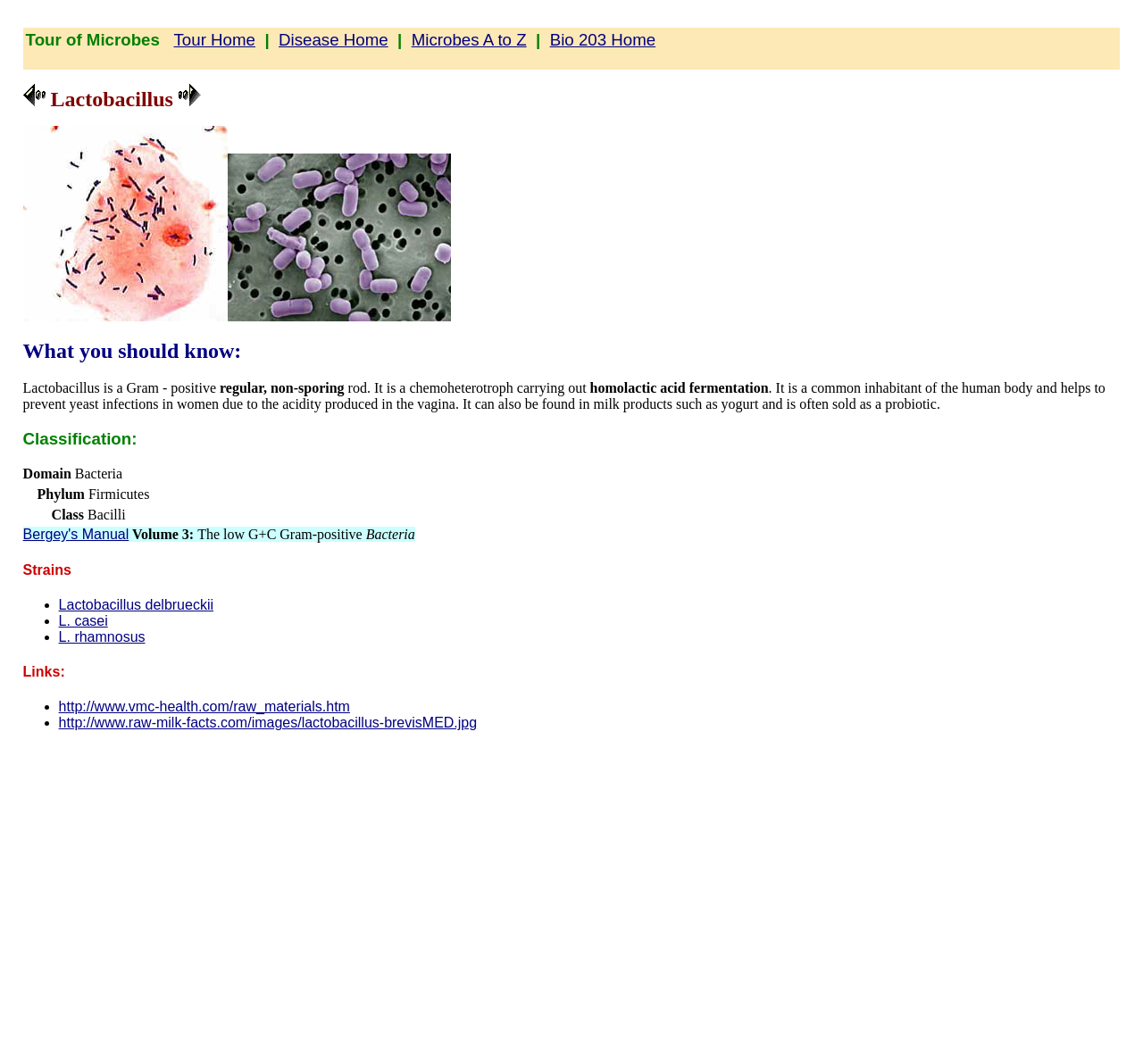Please locate the bounding box coordinates of the element that should be clicked to achieve the given instruction: "Go to Lactobacillus delbrueckii page".

[0.051, 0.561, 0.187, 0.575]